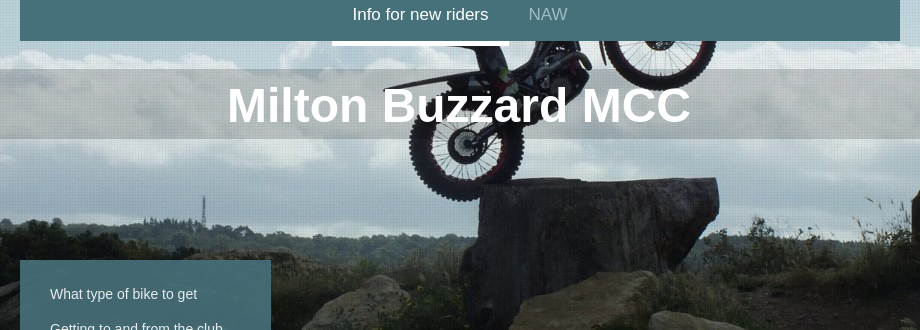What is the rider doing in the image?
Based on the image, answer the question with as much detail as possible.

The rider is performing an impressive jump off a large rock formation, showcasing the thrill and excitement of motorcycle trials riding.